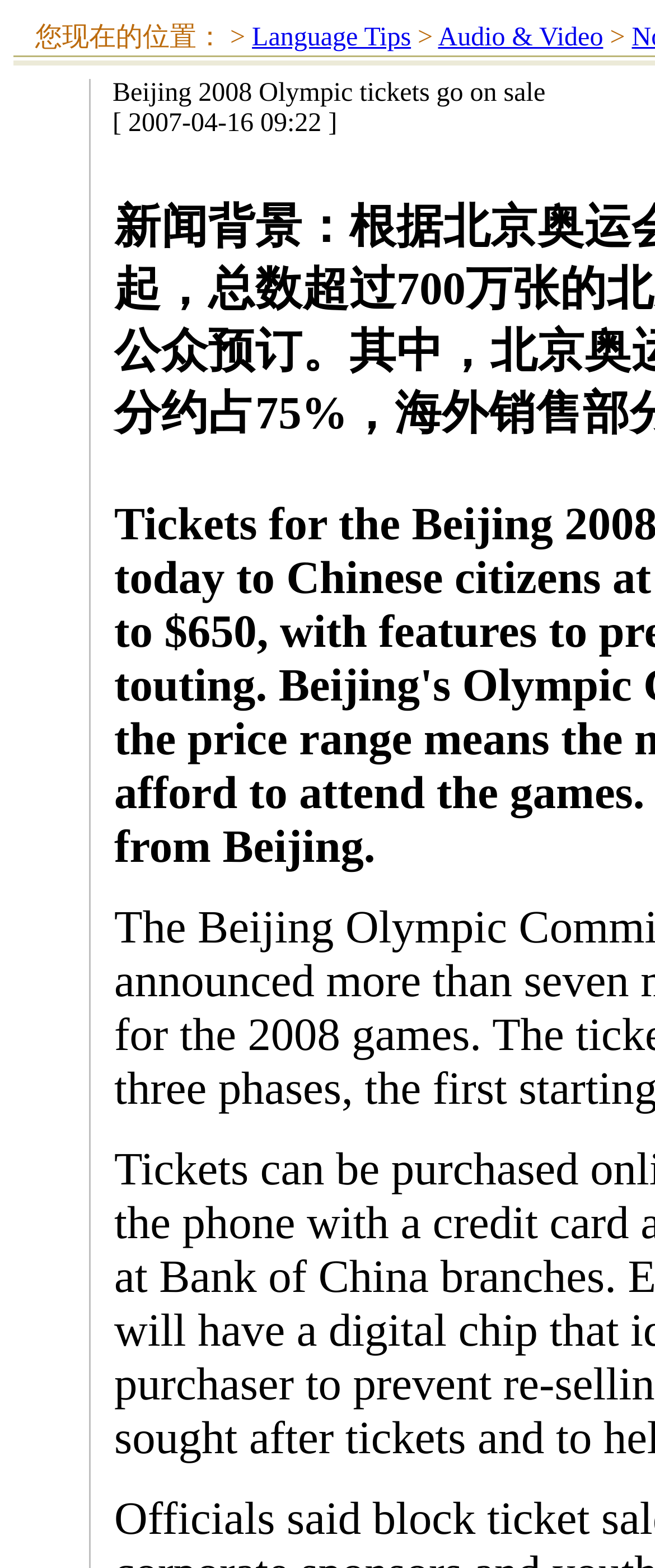What is the relative position of the 'Audio & Video' link?
Kindly answer the question with as much detail as you can.

By comparing the x1 values of the 'Language Tips' and 'Audio & Video' links, I can see that the 'Audio & Video' link has a larger x1 value, indicating that it is positioned to the right of the 'Language Tips' link.